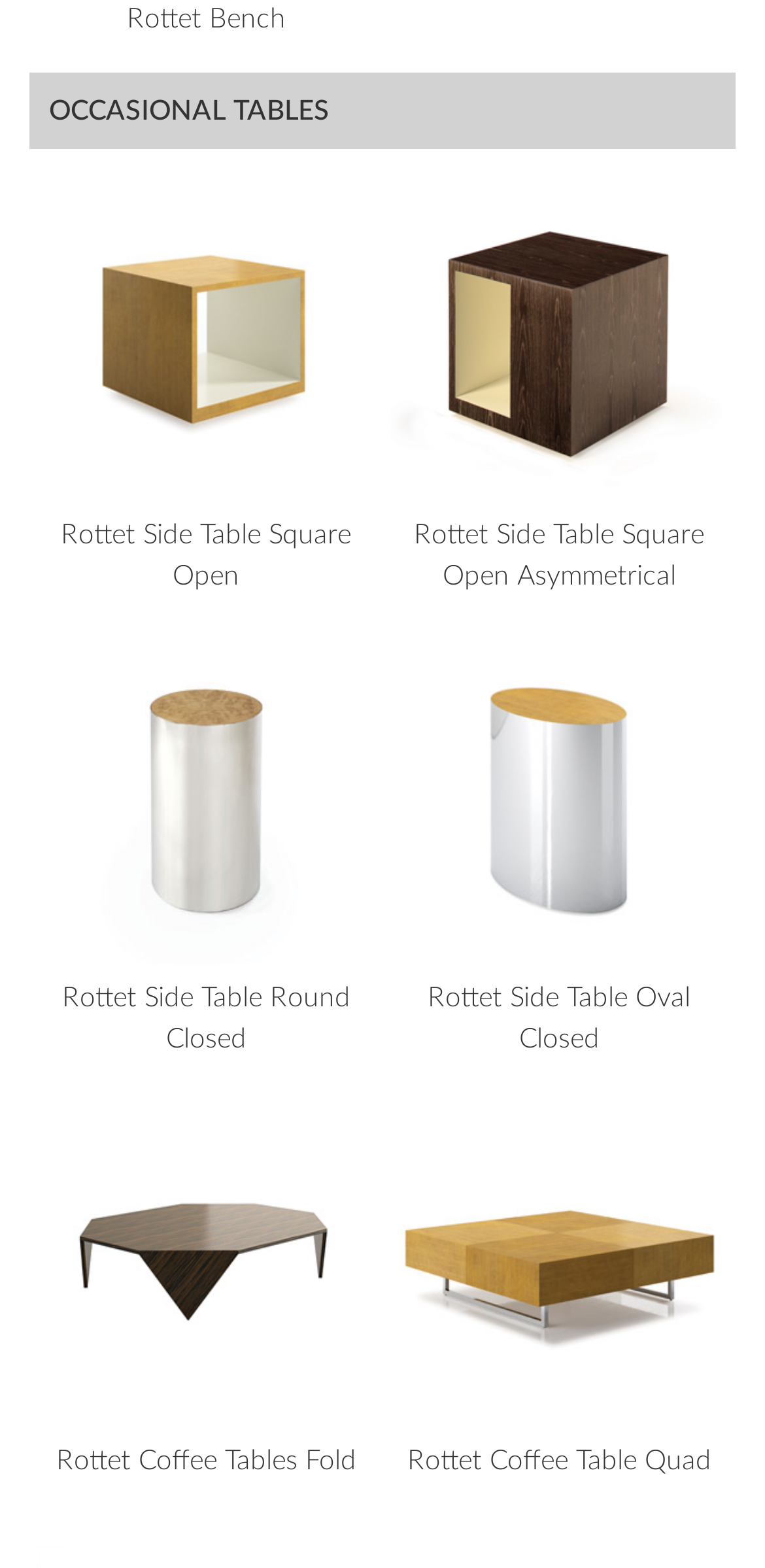Provide your answer in one word or a succinct phrase for the question: 
What is the position of the image of Rottet Side Table Oval Closed?

Right side